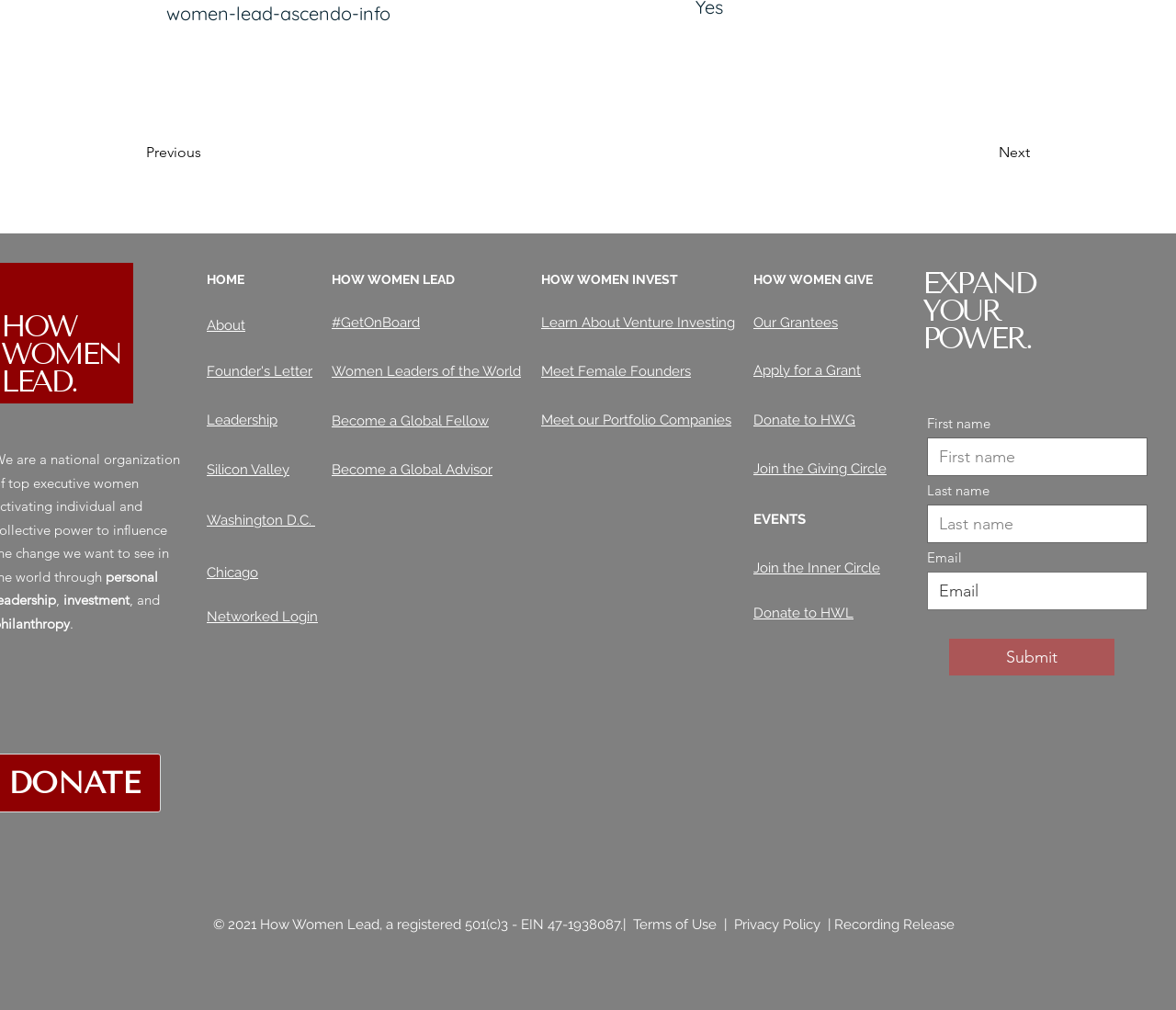Provide your answer in a single word or phrase: 
How many social media links are at the bottom of the webpage?

3